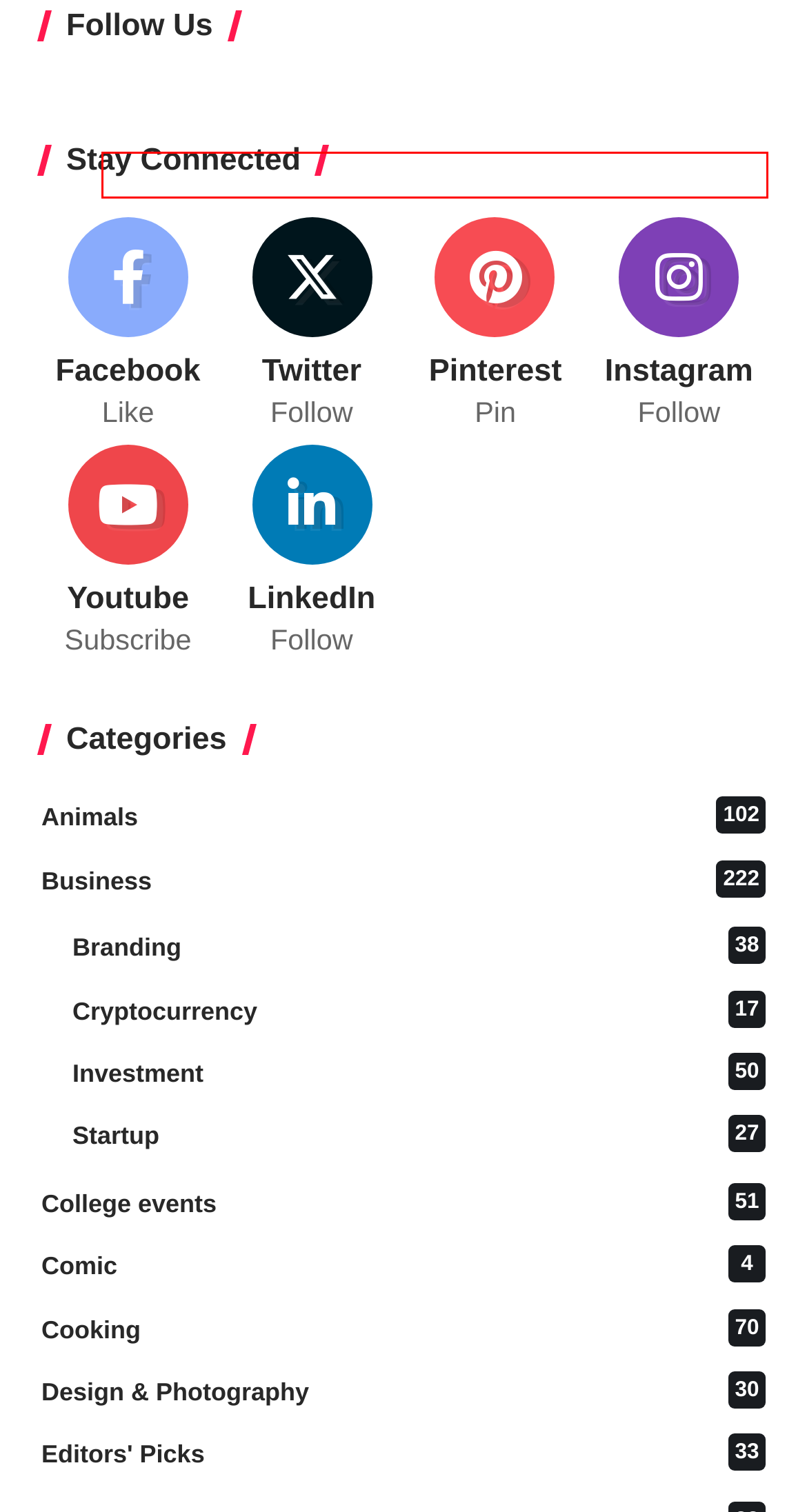You have a screenshot of a webpage with a red bounding box around a UI element. Determine which webpage description best matches the new webpage that results from clicking the element in the bounding box. Here are the candidates:
A. Global - Icy Tales
B. Hollywood Movies - Icy Tales
C. Shows - Icy Tales
D. Environment - Icy Tales
E. Spiritual - Icy Tales
F. Reviews - Icy Tales
G. Inspirational - Icy Tales
H. Health - Icy Tales

F